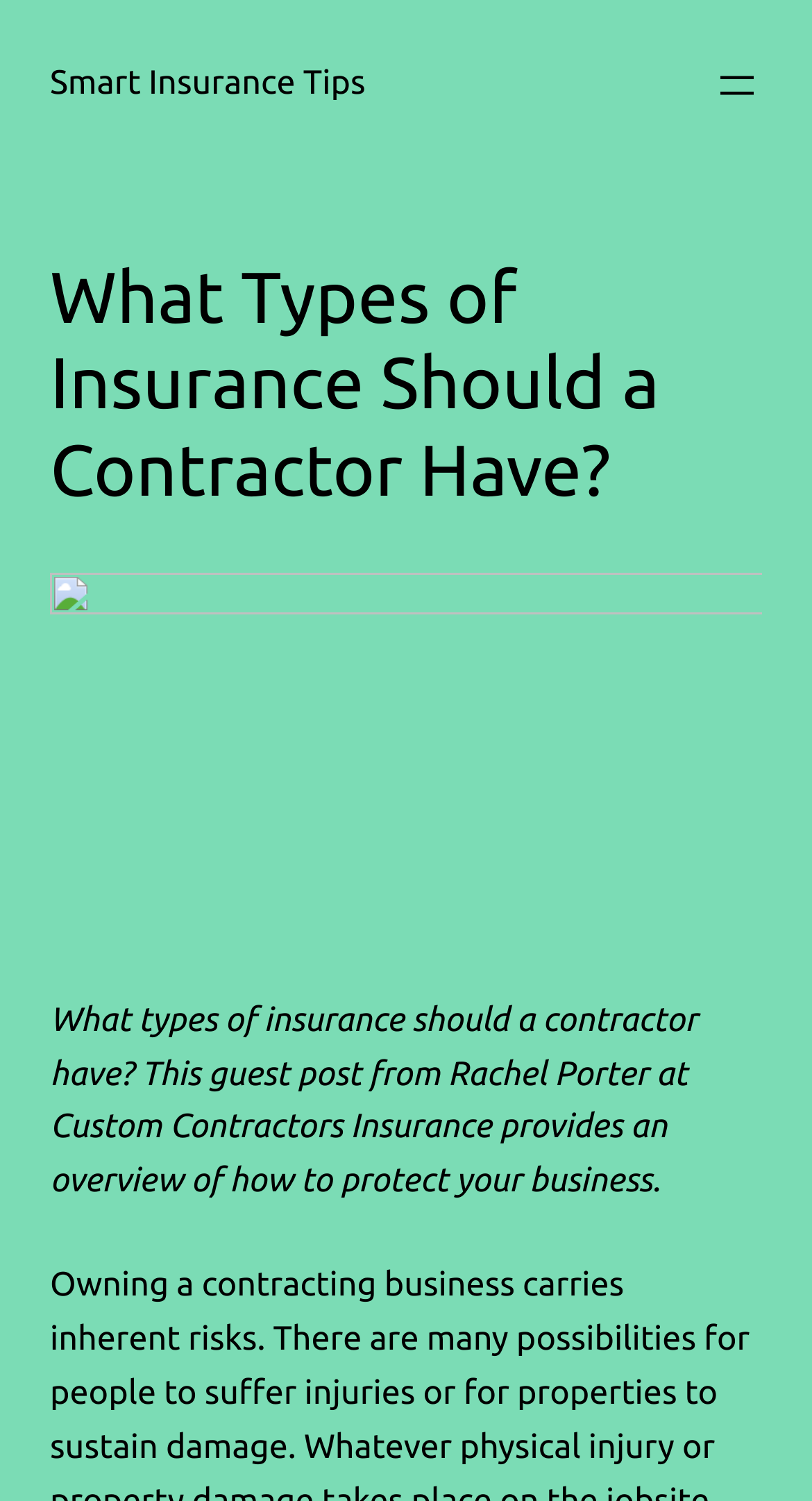What is the title or heading displayed on the webpage?

What Types of Insurance Should a Contractor Have?